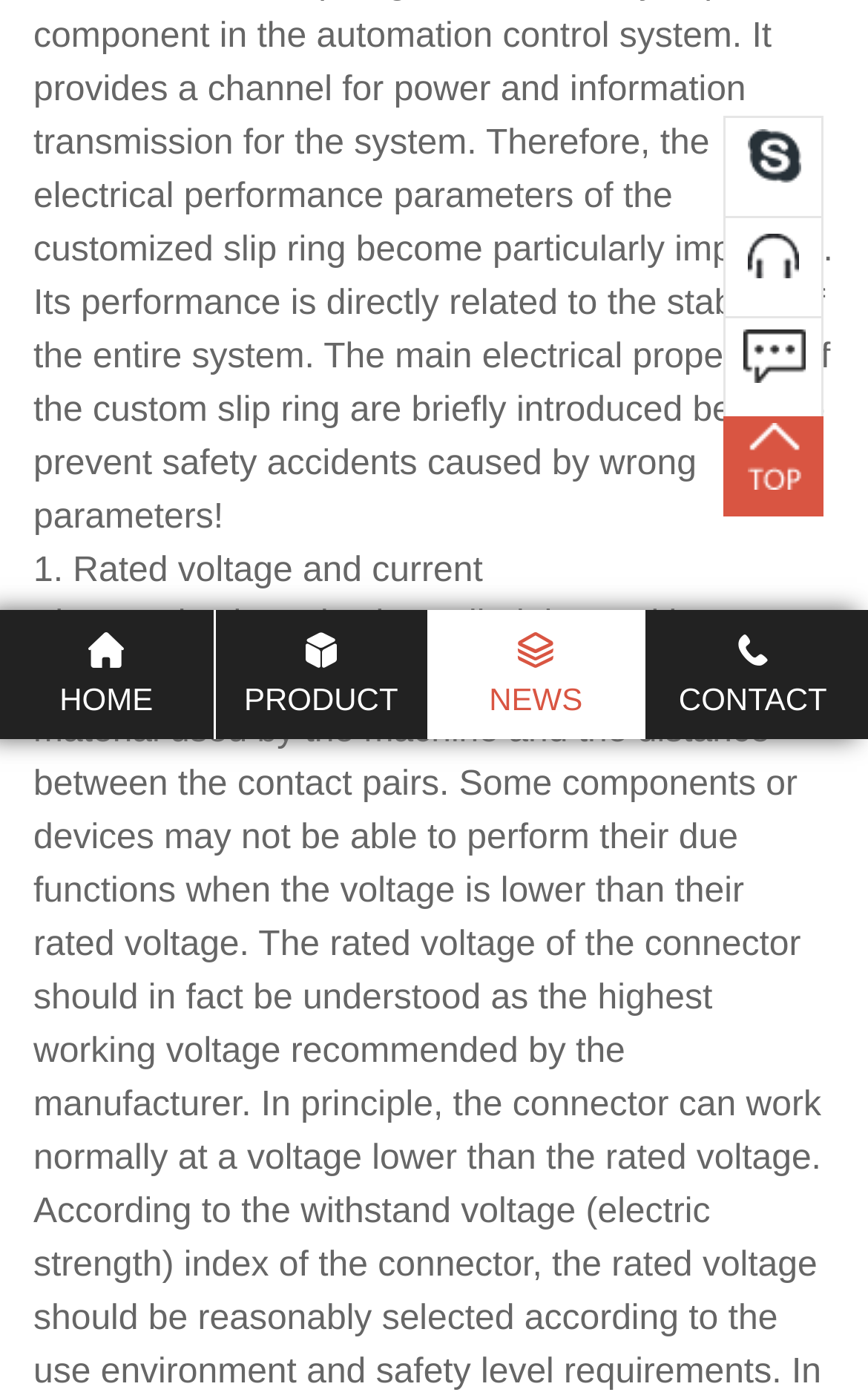Given the element description Product, identify the bounding box coordinates for the UI element on the webpage screenshot. The format should be (top-left x, top-left y, bottom-right x, bottom-right y), with values between 0 and 1.

[0.247, 0.452, 0.492, 0.513]